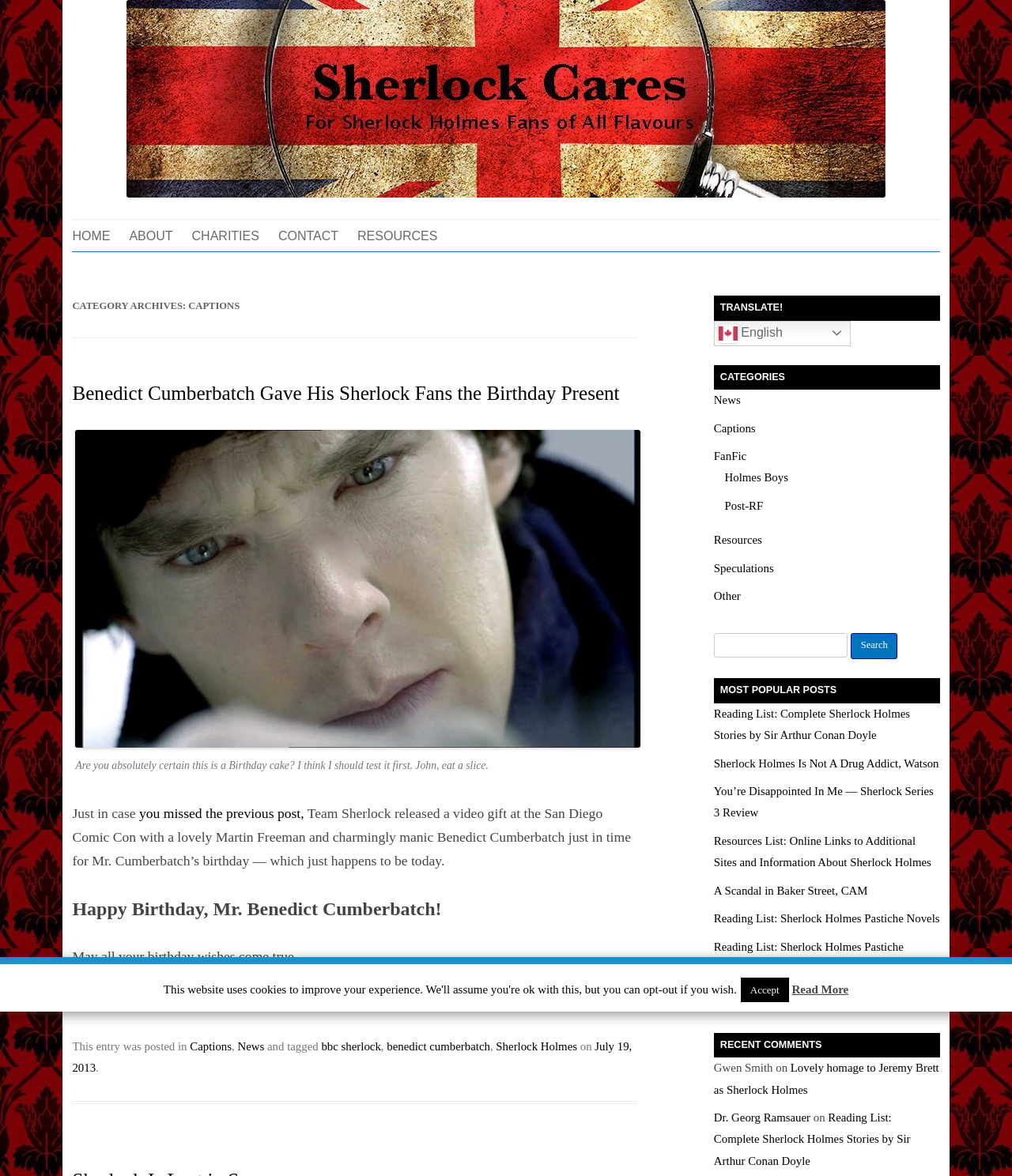What is the date of the post?
Using the information from the image, answer the question thoroughly.

The date of the post can be found at the bottom of the article, specifically in the text content with the format 'on [date]' which is 'on July 19, 2013' in this case.